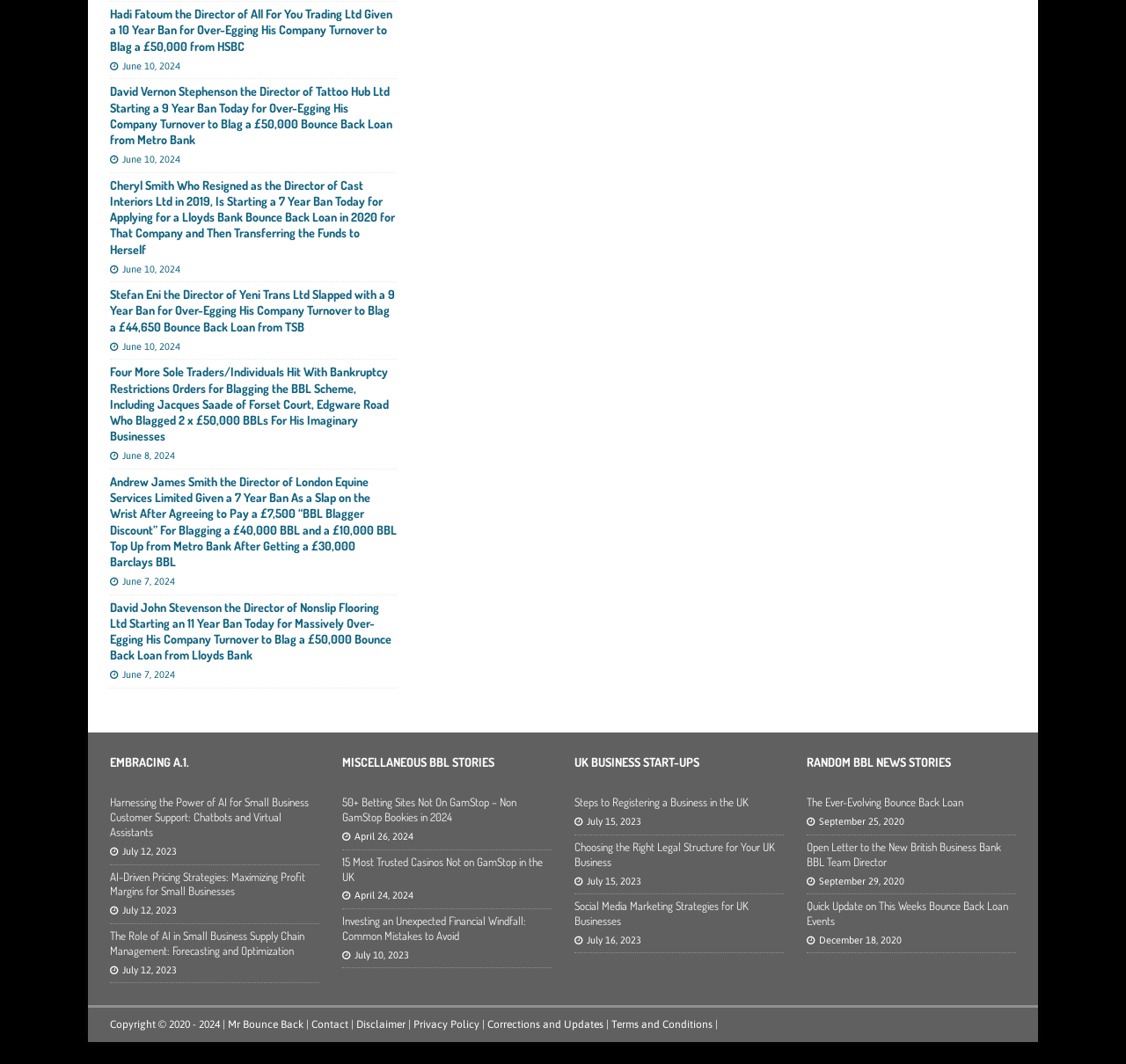Give the bounding box coordinates for the element described by: "Privacy Policy".

[0.367, 0.957, 0.426, 0.969]